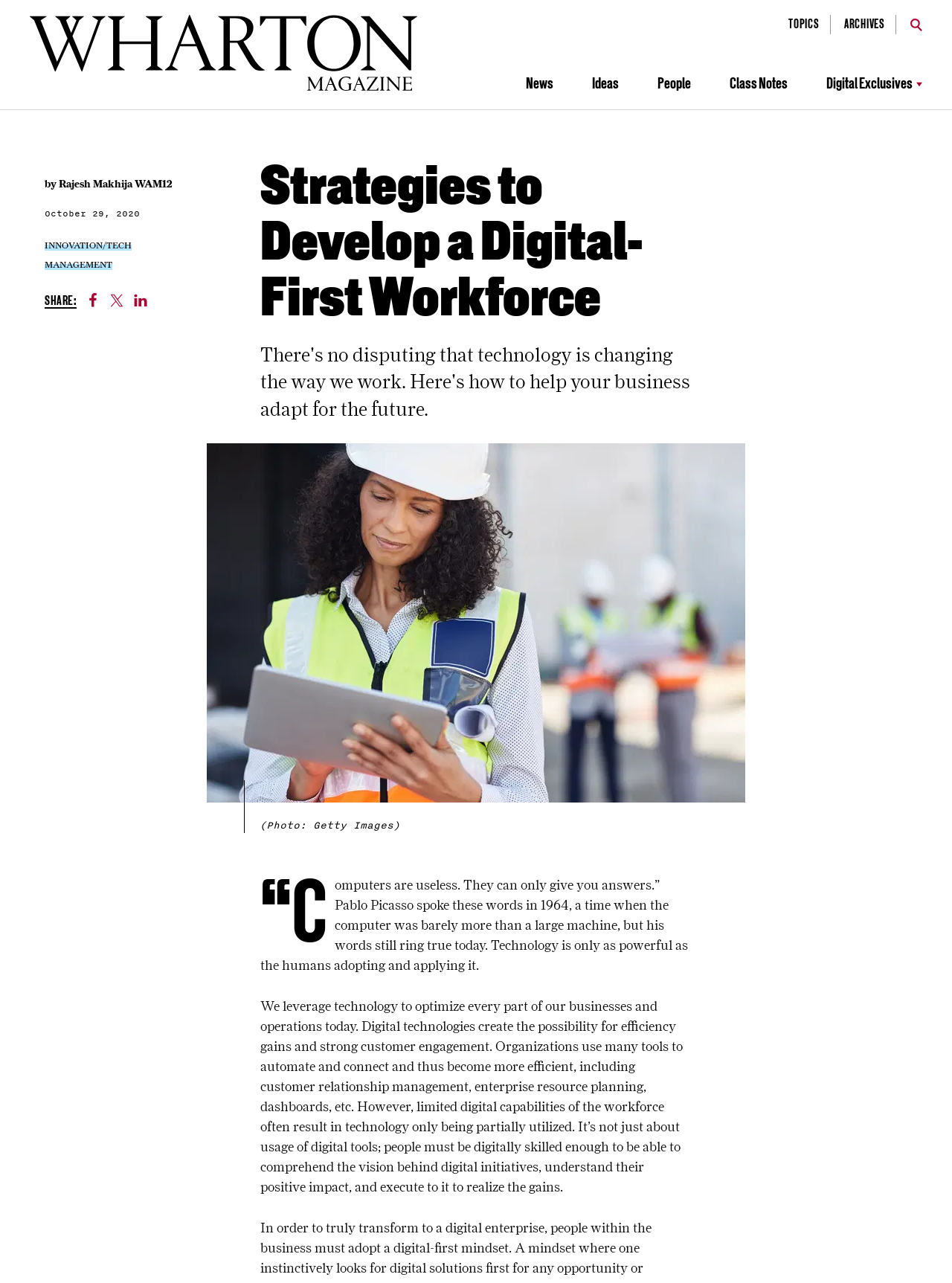For the element described, predict the bounding box coordinates as (top-left x, top-left y, bottom-right x, bottom-right y). All values should be between 0 and 1. Element description: webmaster

None